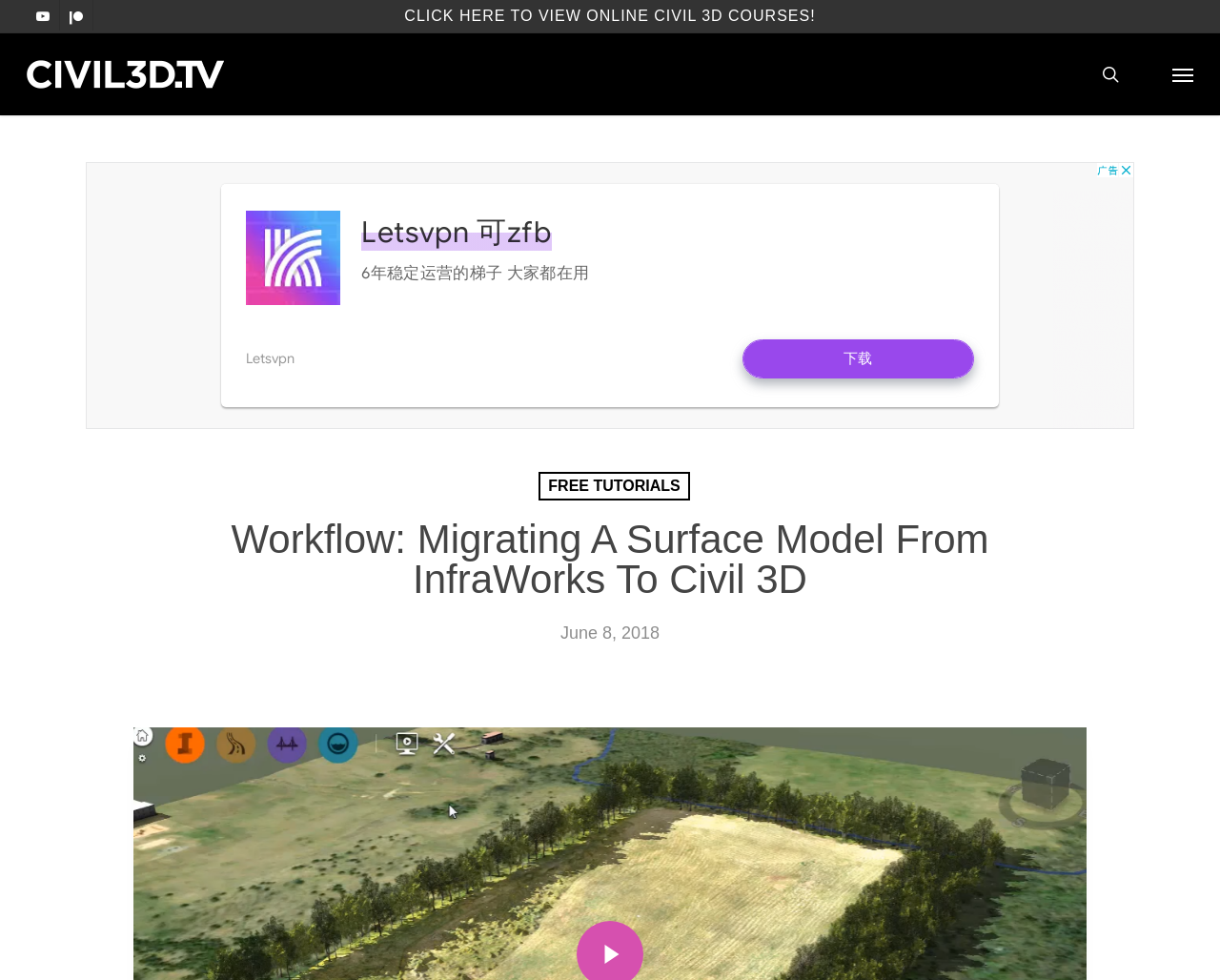Please find and report the bounding box coordinates of the element to click in order to perform the following action: "go to civil3d.tv". The coordinates should be expressed as four float numbers between 0 and 1, in the format [left, top, right, bottom].

[0.022, 0.061, 0.184, 0.09]